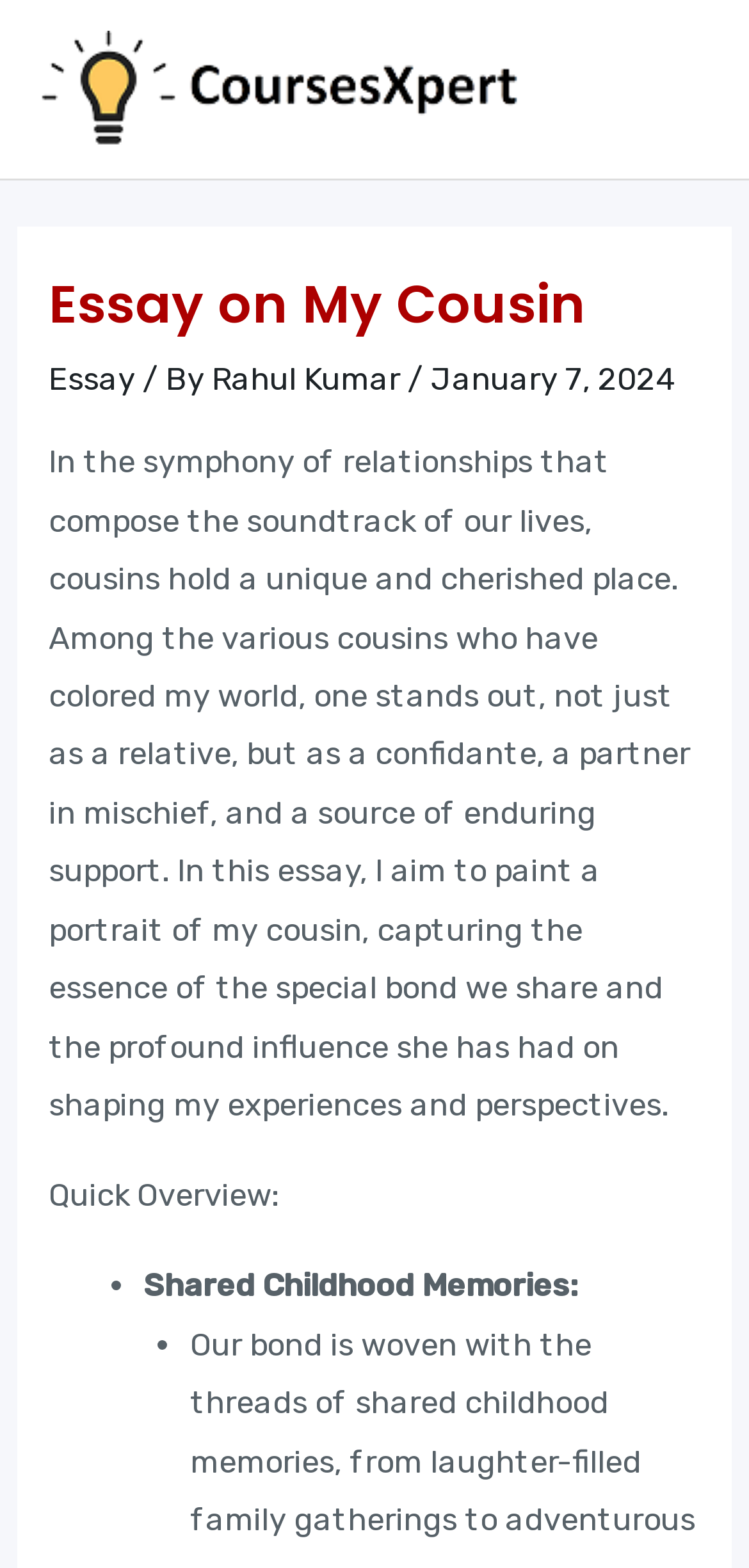What is the relationship between the author and the subject of the essay?
Identify the answer in the screenshot and reply with a single word or phrase.

Cousin